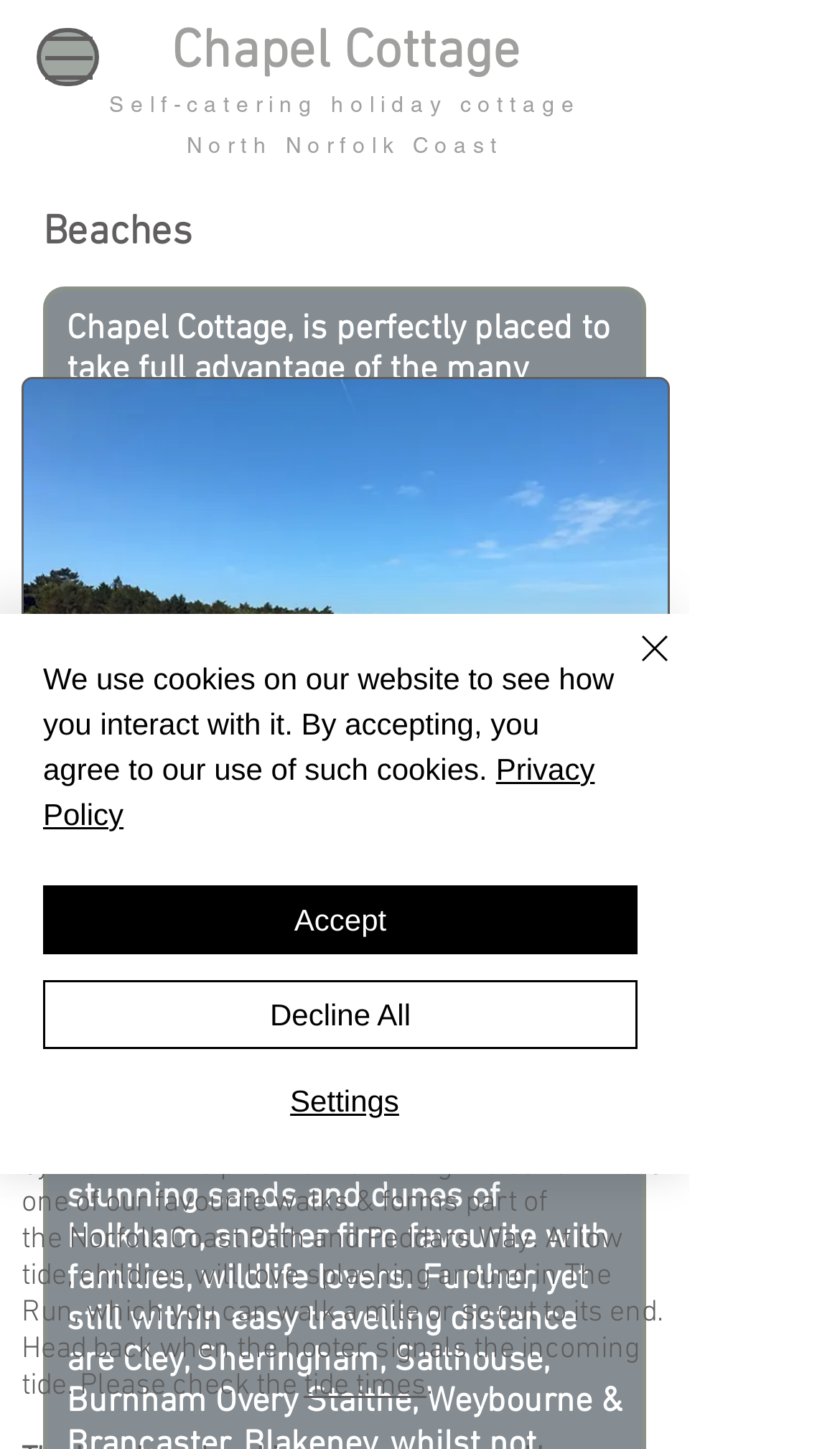How far is Wells-next-the-Sea from Chapel Cottage?
Answer the question with as much detail as possible.

On the webpage, I can see the heading 'Wells-next-the-Sea (4 miles)' which indicates that Wells-next-the-Sea is 4 miles away from Chapel Cottage.